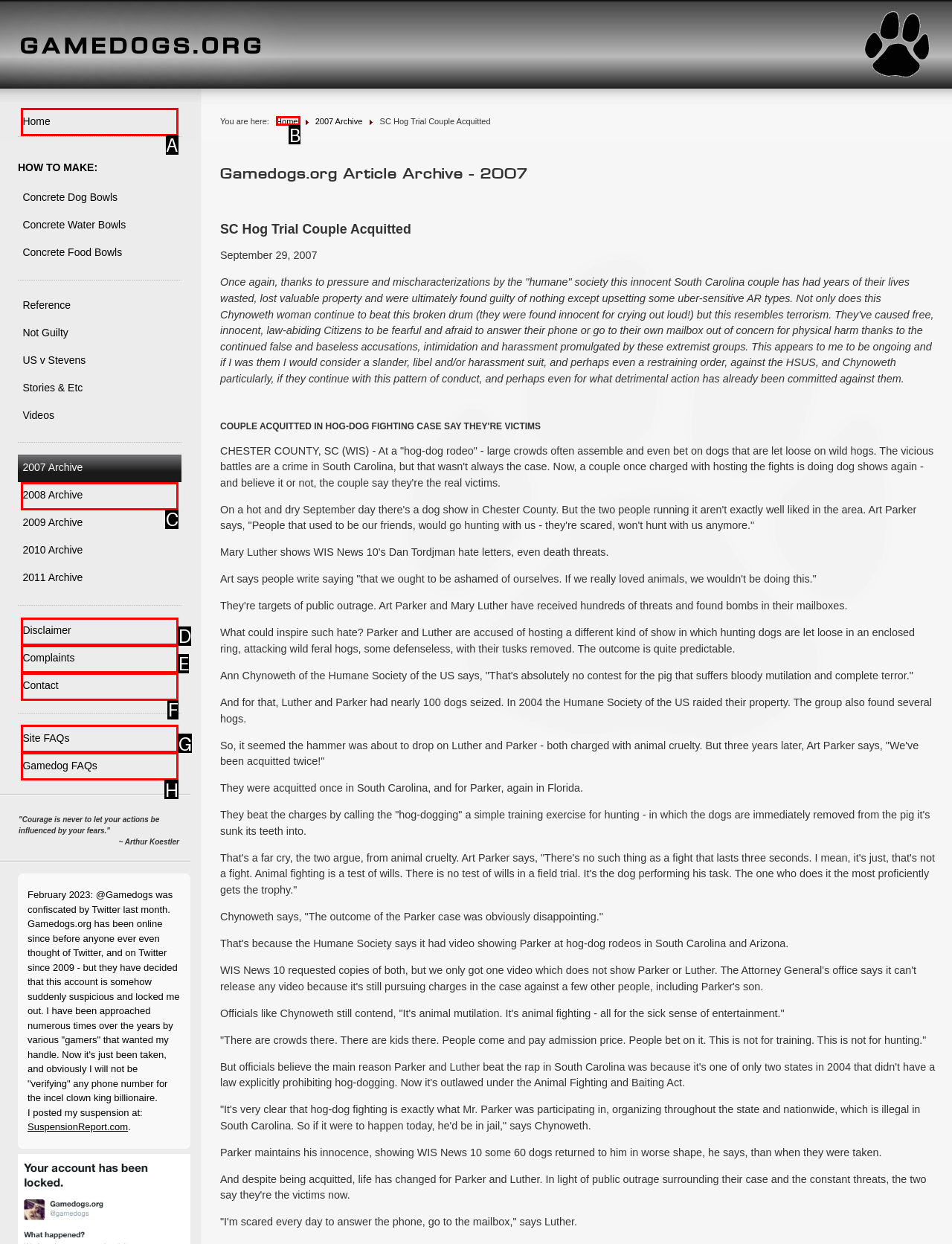Which option should be clicked to execute the following task: Click on 'Home'? Respond with the letter of the selected option.

A